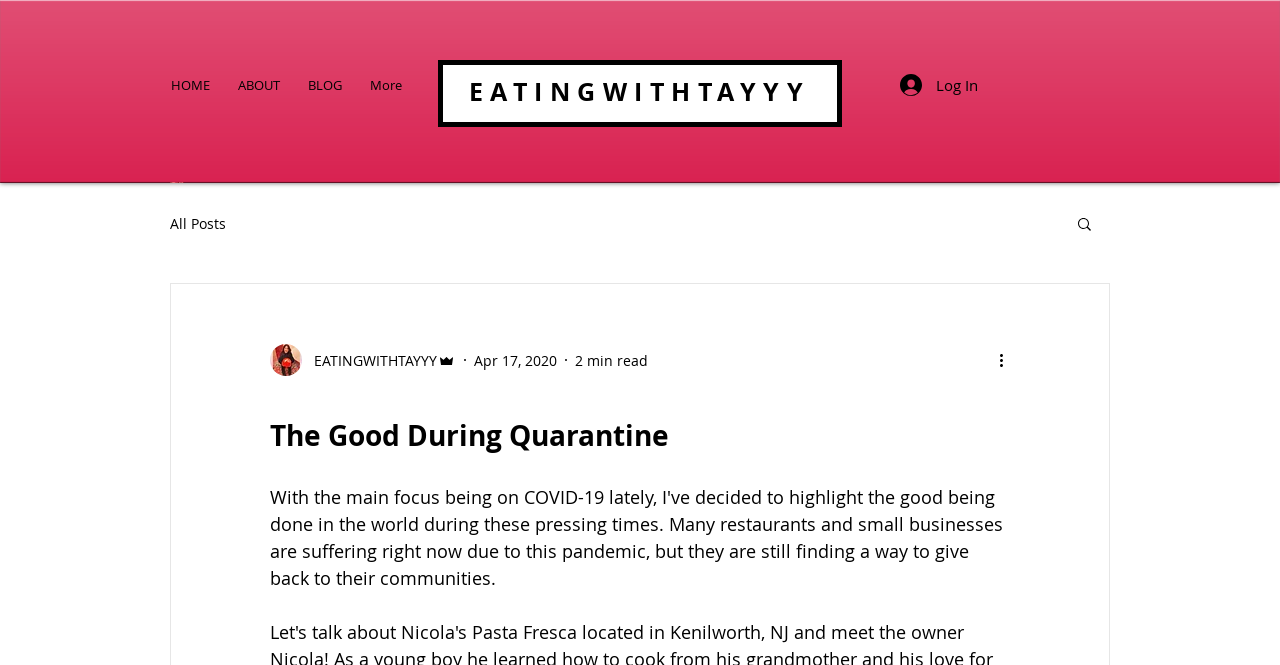Highlight the bounding box coordinates of the region I should click on to meet the following instruction: "view all posts".

[0.133, 0.321, 0.177, 0.35]